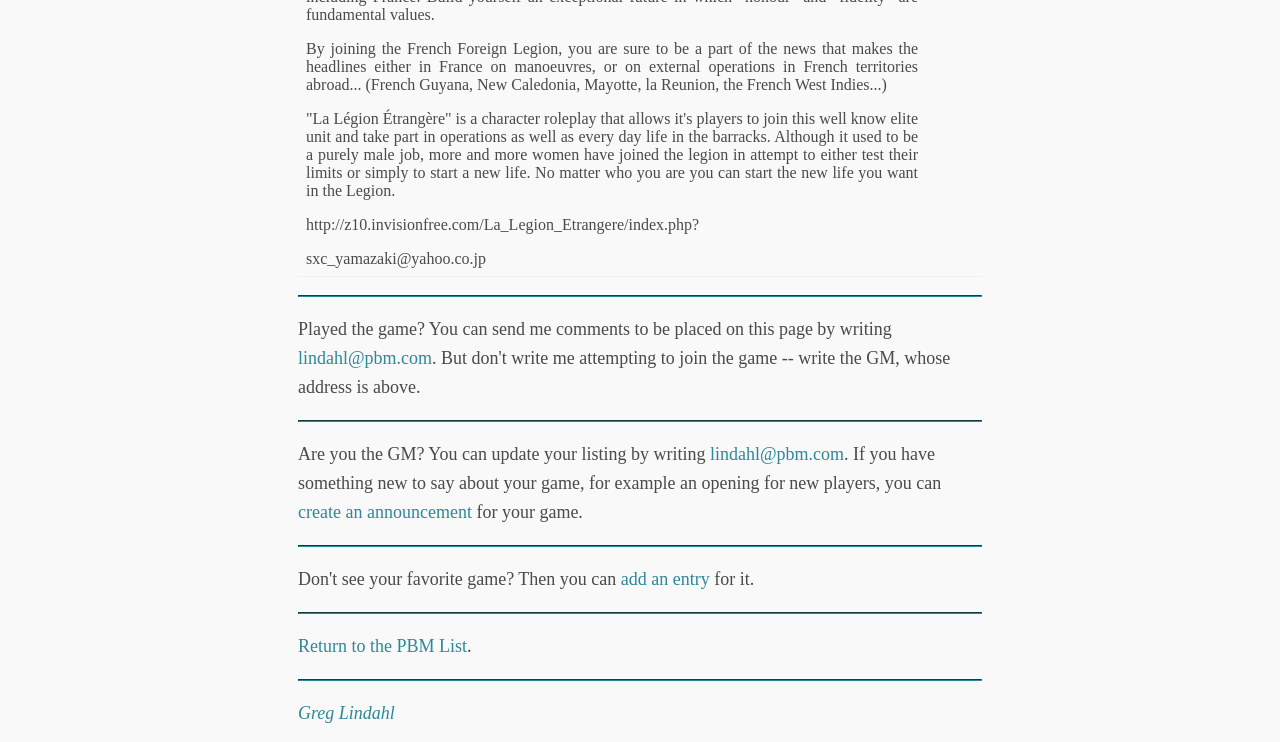Please find the bounding box coordinates (top-left x, top-left y, bottom-right x, bottom-right y) in the screenshot for the UI element described as follows: add an entry

[0.485, 0.767, 0.555, 0.794]